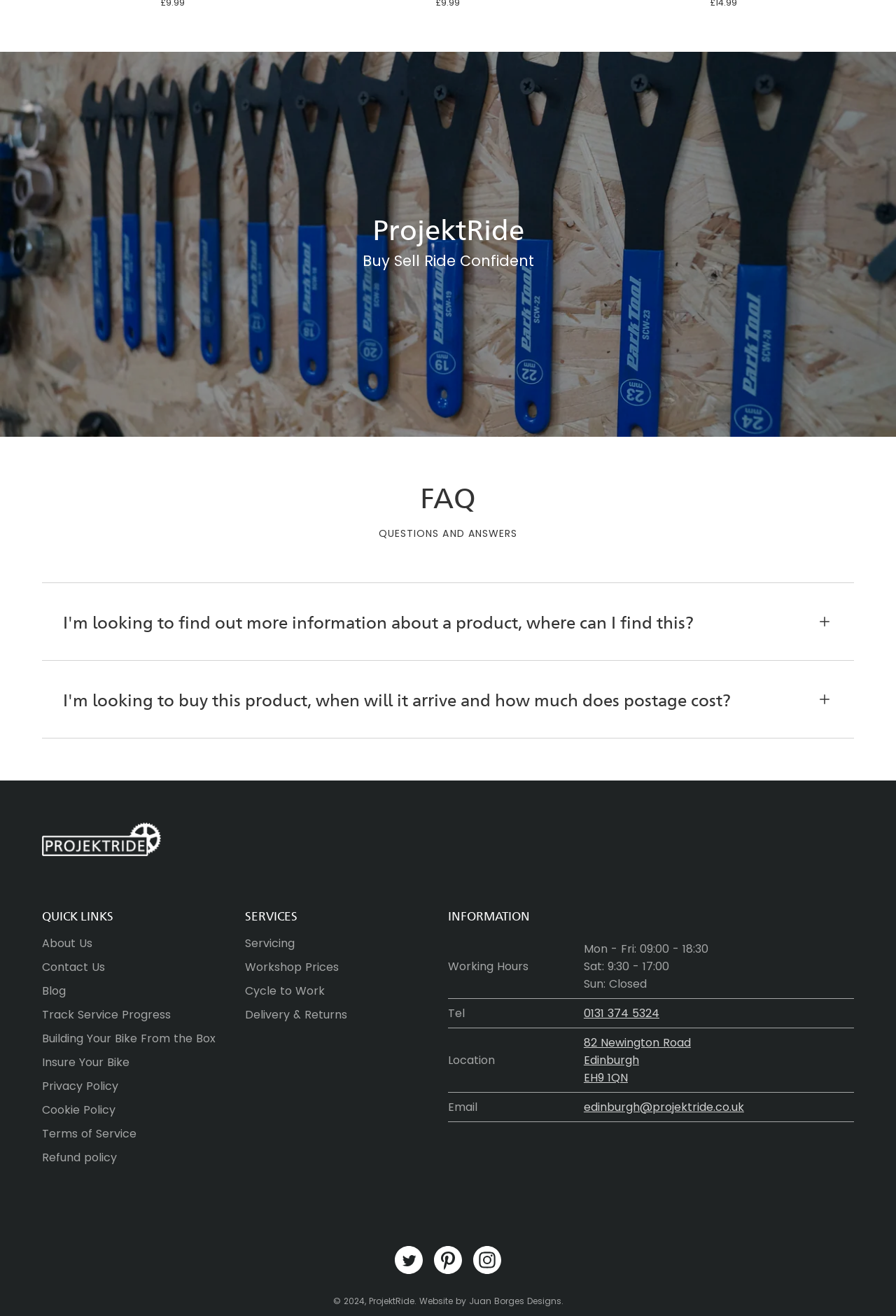Please find the bounding box coordinates for the clickable element needed to perform this instruction: "Click on the 'I'm looking to find out more information about a product, where can I find this?' button".

[0.047, 0.443, 0.953, 0.501]